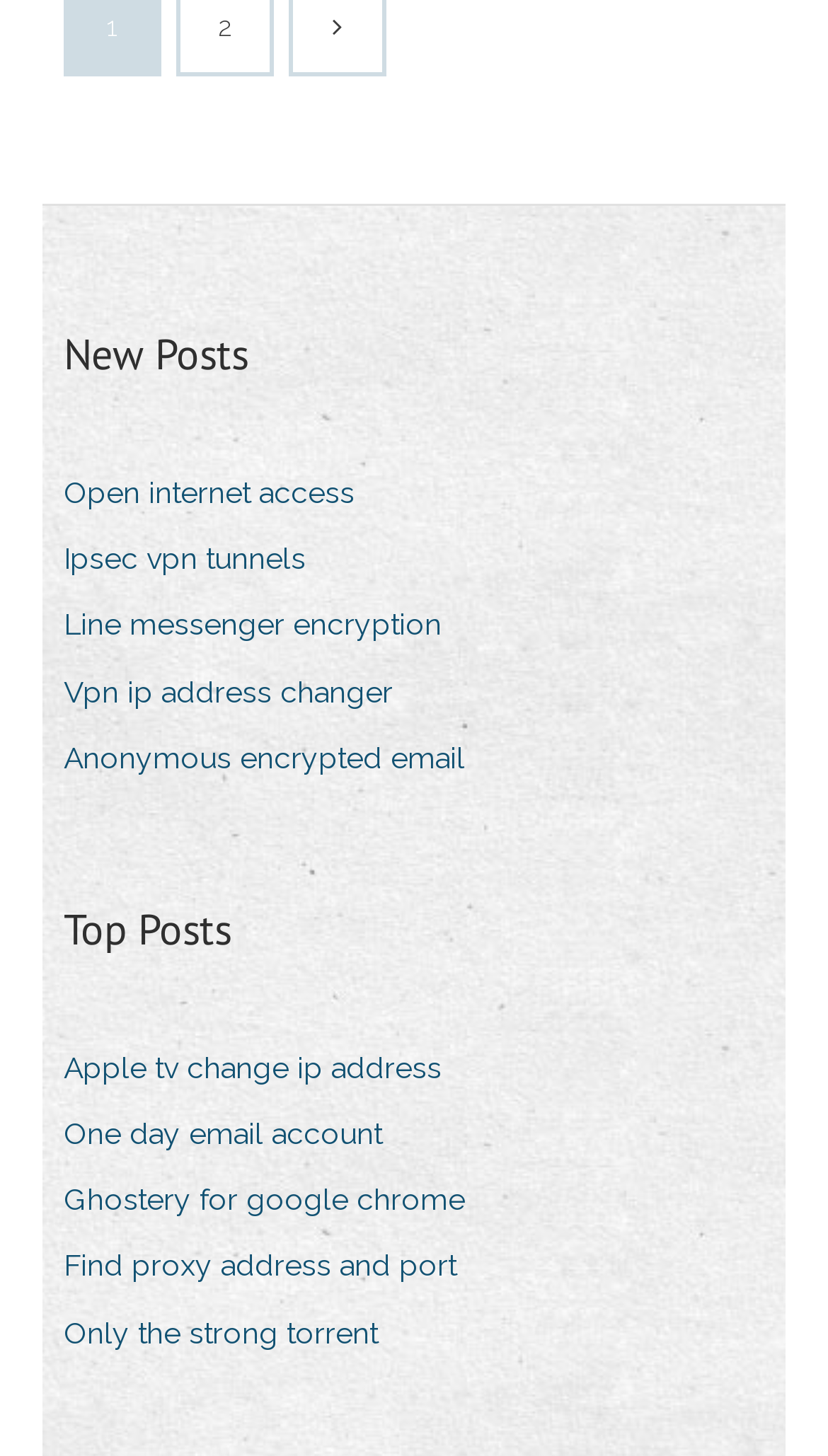Provide a brief response to the question below using one word or phrase:
What is the last link on the webpage?

Only the strong torrent